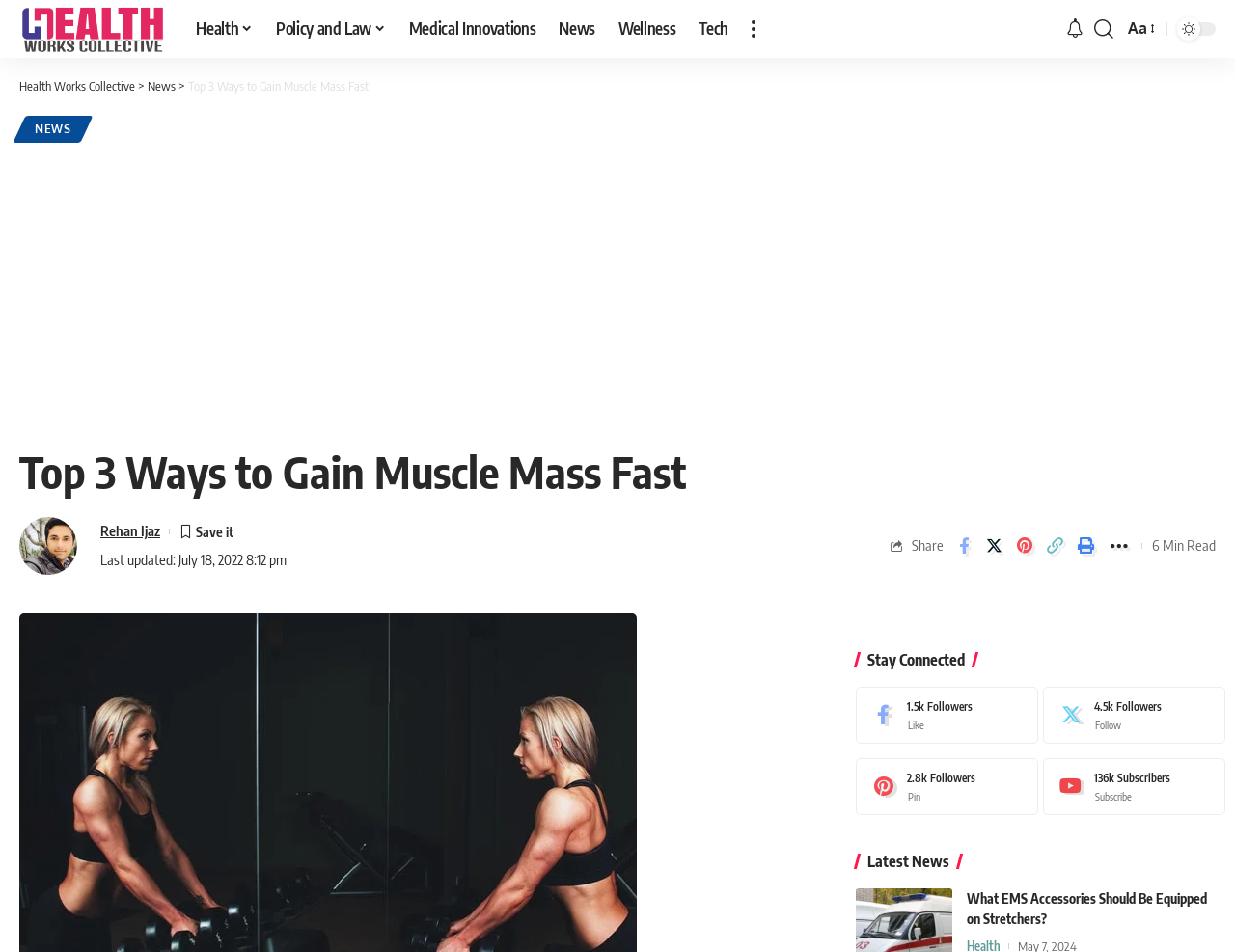Ascertain the bounding box coordinates for the UI element detailed here: "aria-label="More"". The coordinates should be provided as [left, top, right, bottom] with each value being a float between 0 and 1.

[0.893, 0.557, 0.92, 0.59]